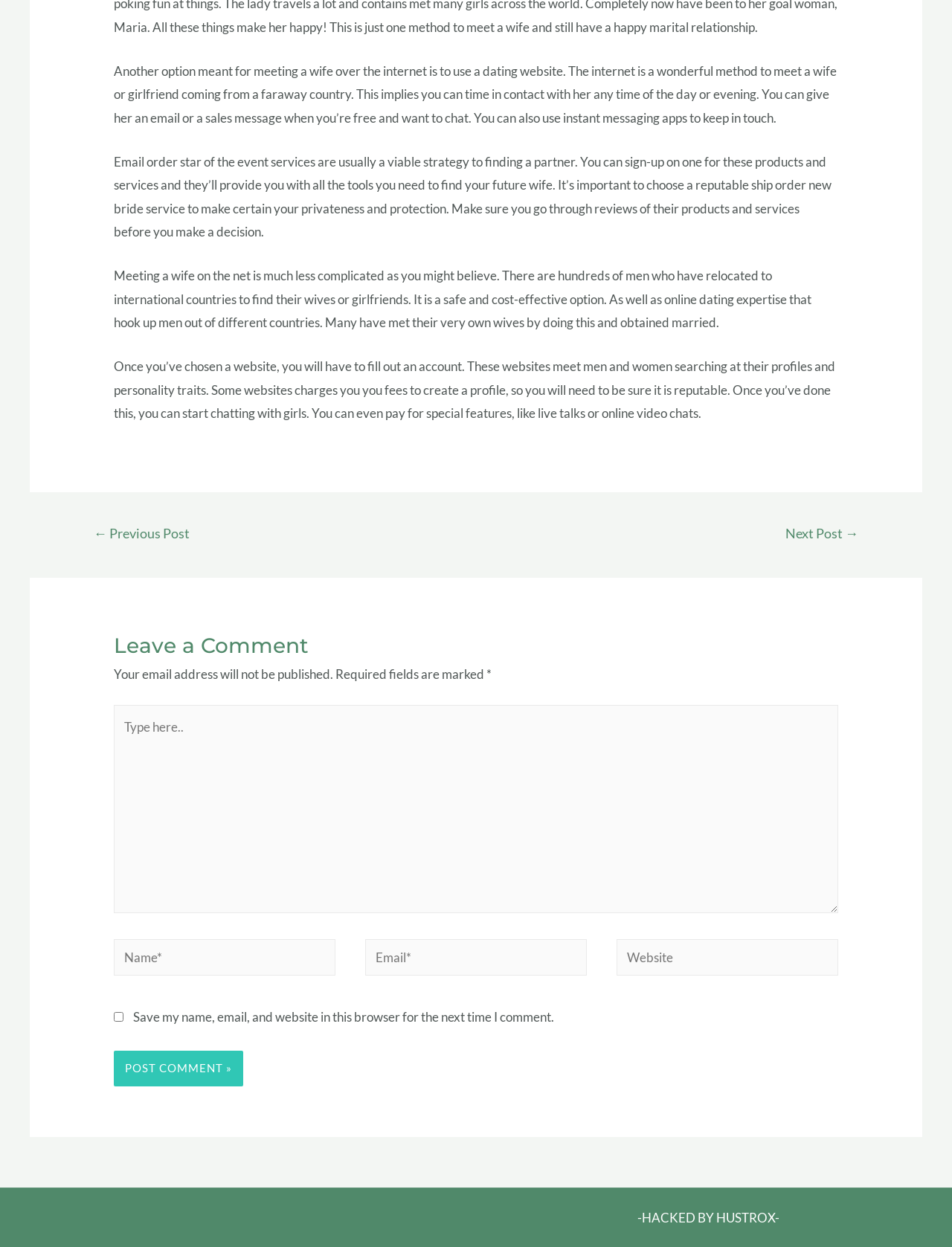Please give a one-word or short phrase response to the following question: 
What is the purpose of the 'Save my name, email, and website' checkbox?

Save user data